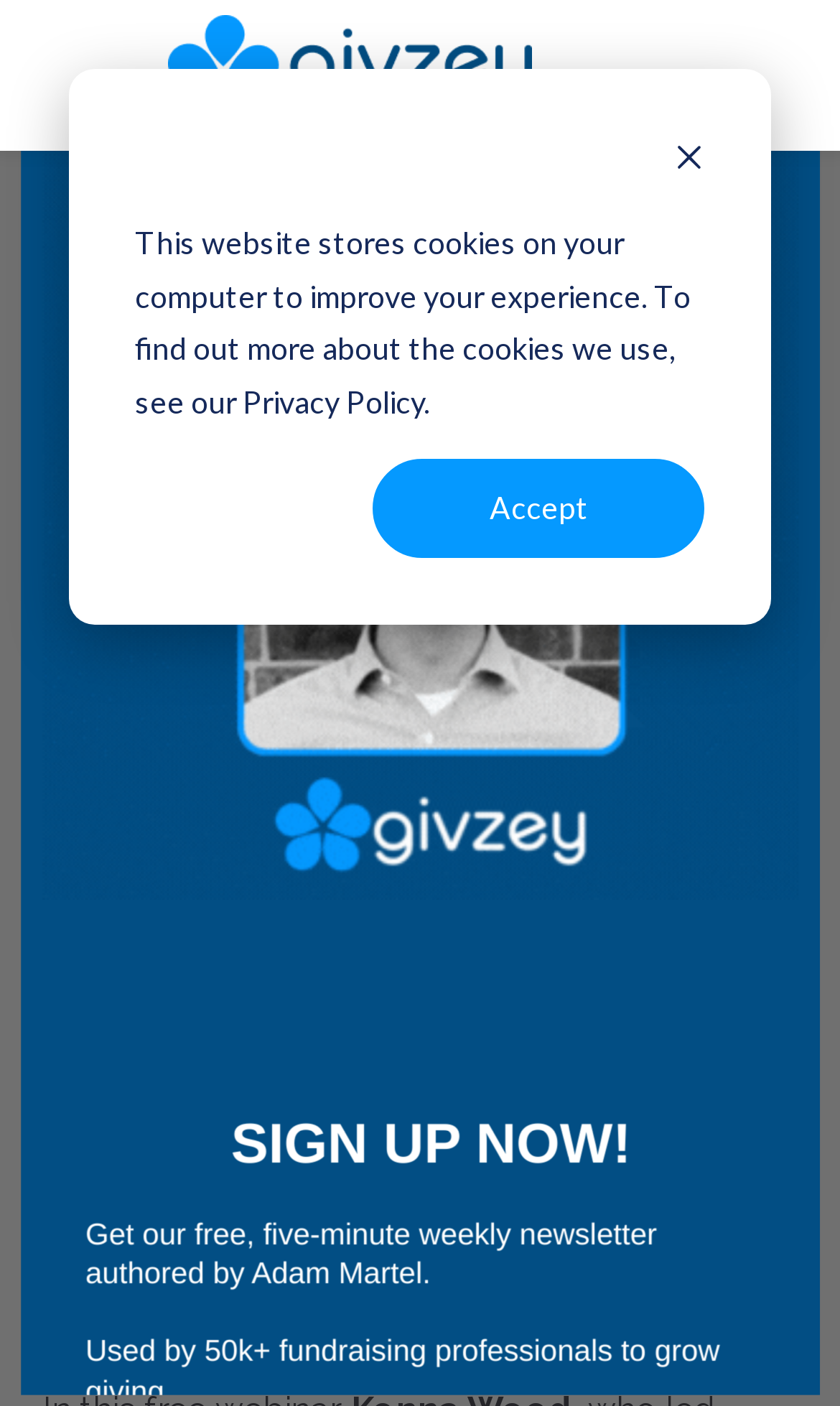Identify the bounding box for the described UI element: "繁體中文".

None